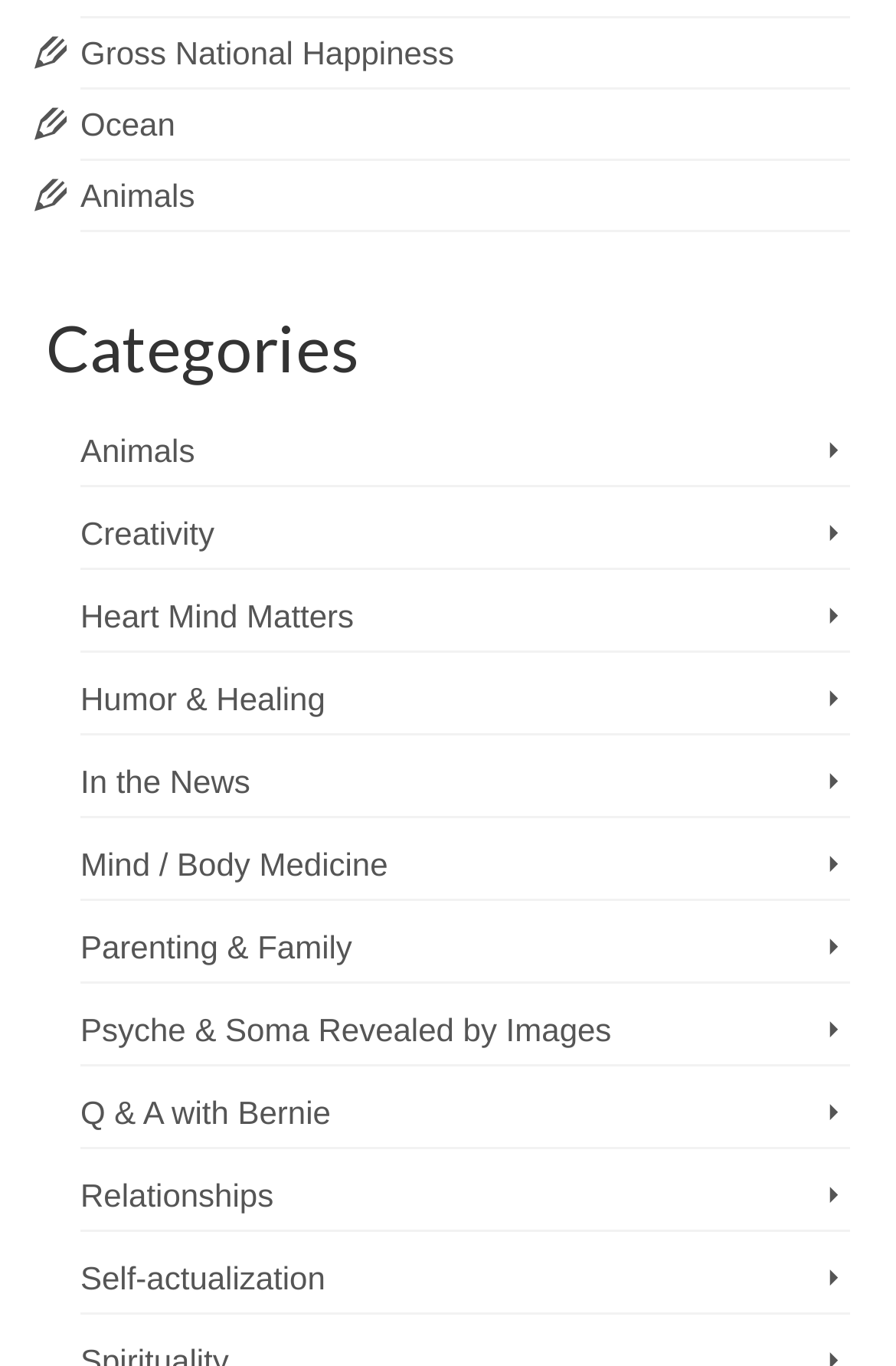Determine the bounding box for the UI element described here: "Q & A with Bernie".

[0.09, 0.789, 0.949, 0.841]